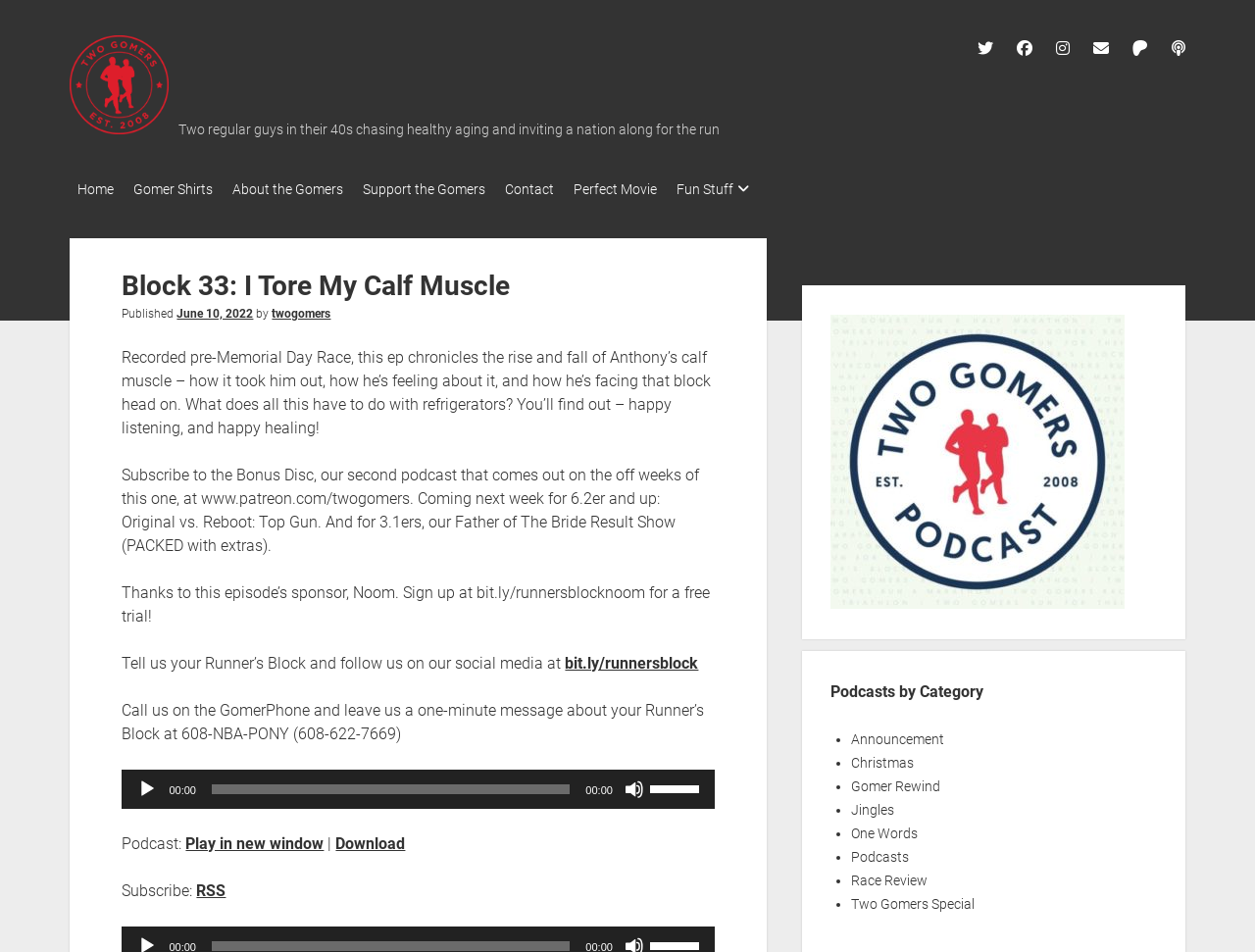Generate the text content of the main heading of the webpage.

Block 33: I Tore My Calf Muscle